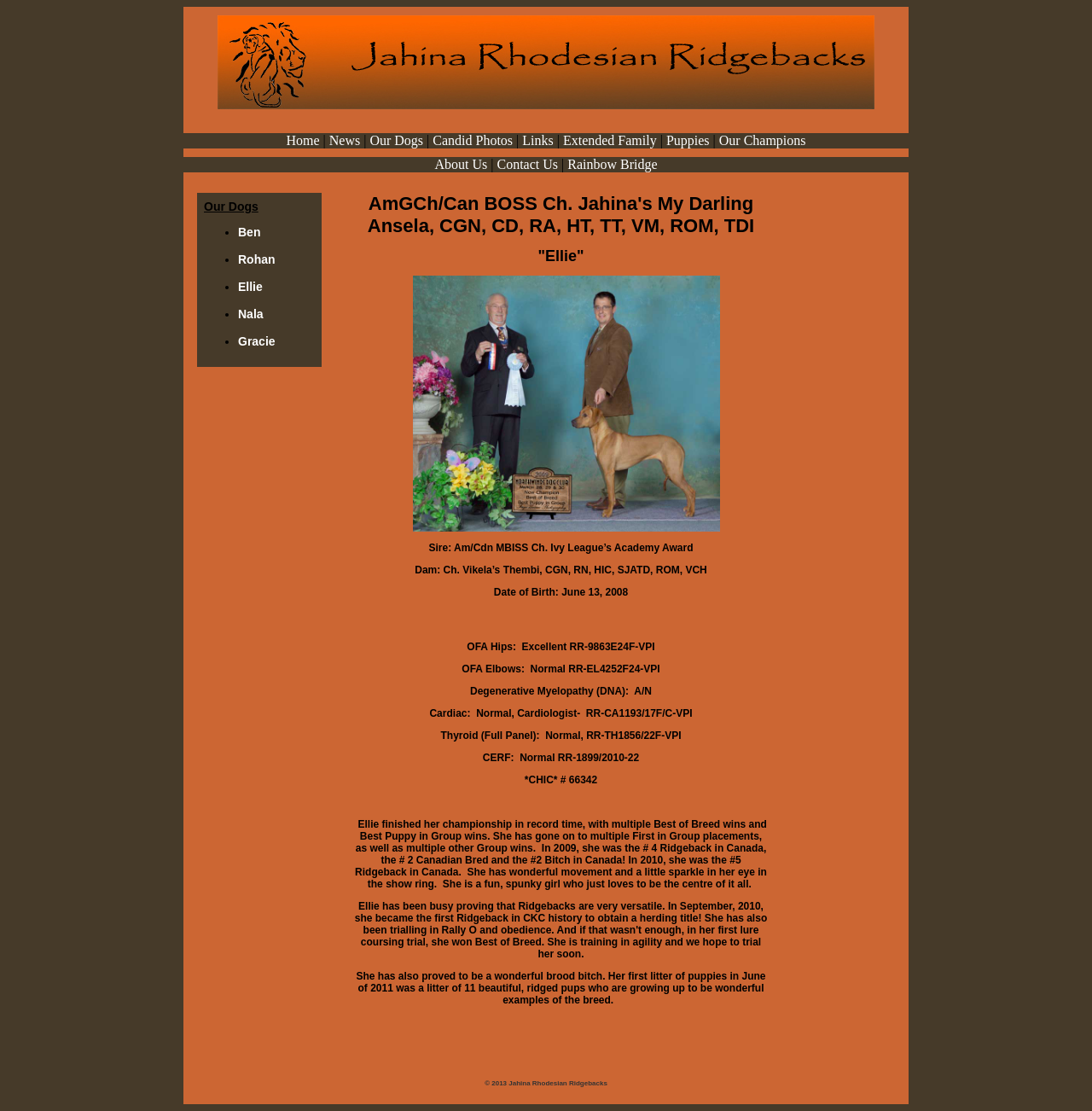Locate the bounding box coordinates of the element you need to click to accomplish the task described by this instruction: "Learn about 'Rainbow Bridge'".

[0.52, 0.141, 0.602, 0.154]